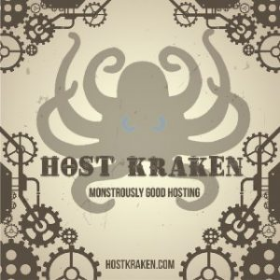What is the website URL of the hosting service?
Please provide a comprehensive answer based on the information in the image.

The website URL of the hosting service is 'HOSTKRAKEN.COM', which is located at the bottom of the image, inviting viewers to explore further.